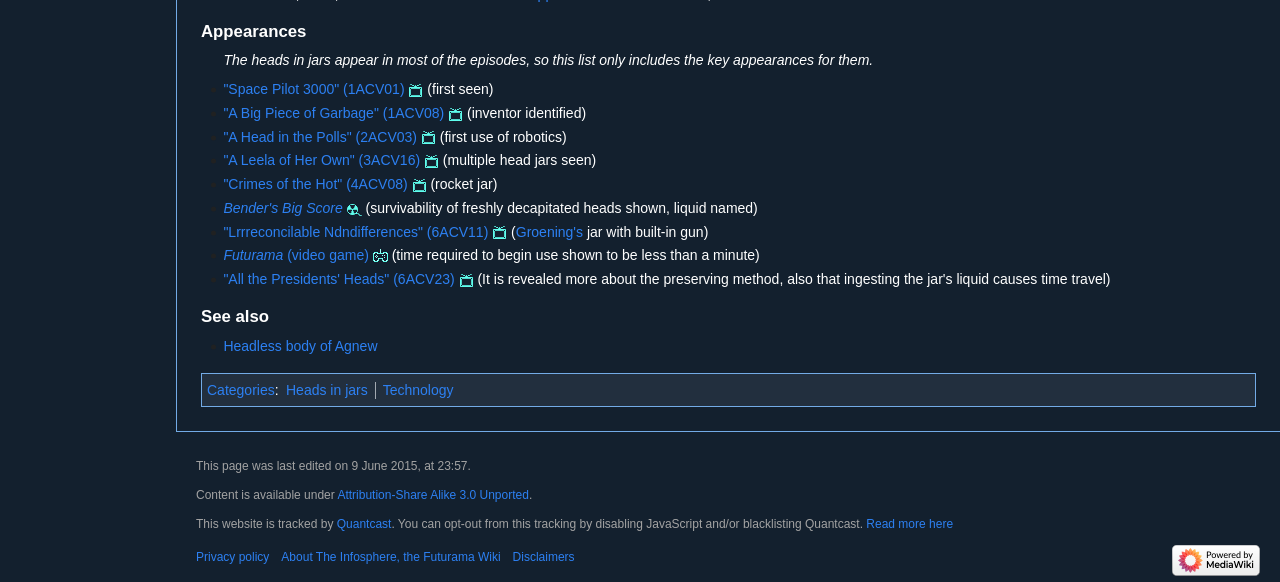Locate the bounding box coordinates of the element I should click to achieve the following instruction: "Click on 'Space Pilot 3000' link".

[0.175, 0.139, 0.316, 0.167]